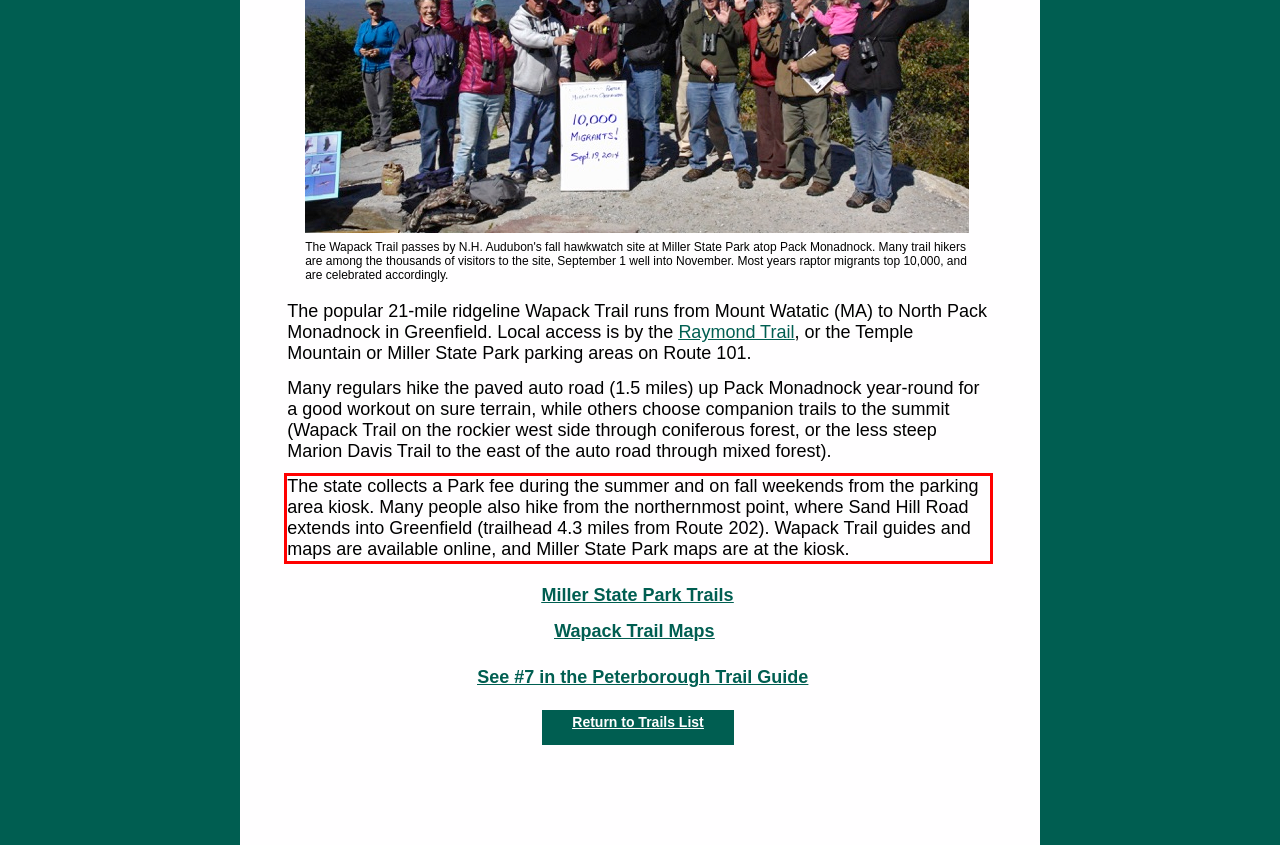Please identify the text within the red rectangular bounding box in the provided webpage screenshot.

The state collects a Park fee during the summer and on fall weekends from the parking area kiosk. Many people also hike from the northernmost point, where Sand Hill Road extends into Greenfield (trailhead 4.3 miles from Route 202). Wapack Trail guides and maps are available online, and Miller State Park maps are at the kiosk.